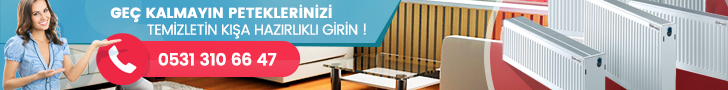What is the contact number provided?
Based on the screenshot, answer the question with a single word or phrase.

0531 310 66 47